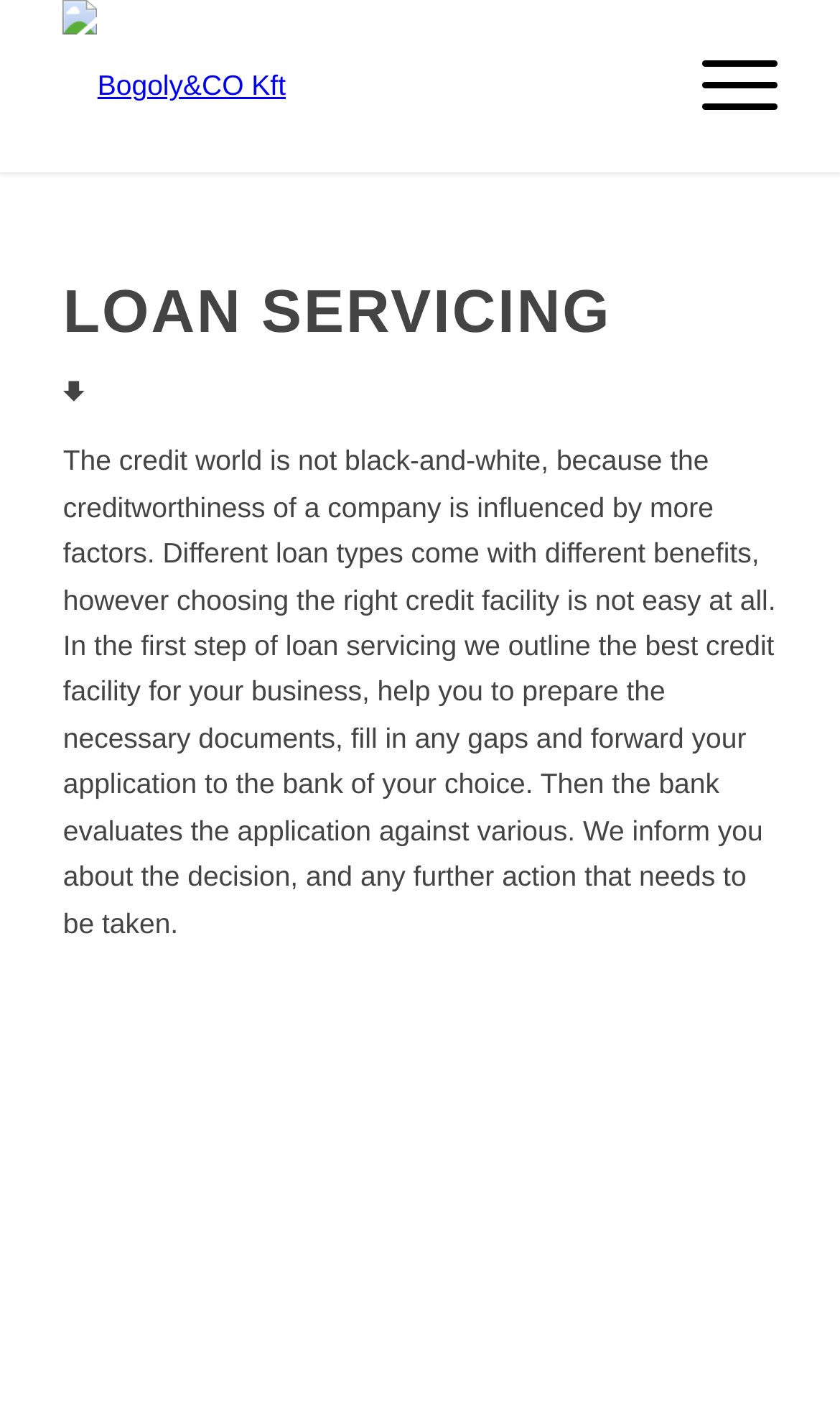What is the company name?
Please give a well-detailed answer to the question.

The company name can be found in the top-left corner of the webpage, where there is a link with an image, and the text 'Bogoly&CO Kft' is written.